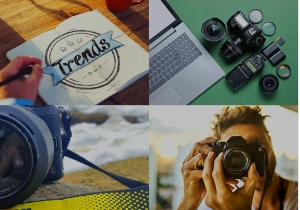Provide a comprehensive description of the image.

This image captures a dynamic and creative exploration of photography trends. In the top left corner, a person is sketching the word "Trends" in a stylish notebook, symbolizing the artistic process behind photography. The top right showcases an array of professional camera gear, including lenses and a laptop, reflecting the blend of technology and creativity in modern photography. The bottom left features a close-up of a camera resting on a textured surface, highlighting the intricacies and craftsmanship of photographic equipment. Meanwhile, the bottom right shows a person taking a portrait-style photo, illustrating the hands-on, immersive nature of photography as they engage directly with the subject. Overall, this collage encapsulates the essence of current trends in photography, emphasizing both the artistic and technical aspects of the craft.